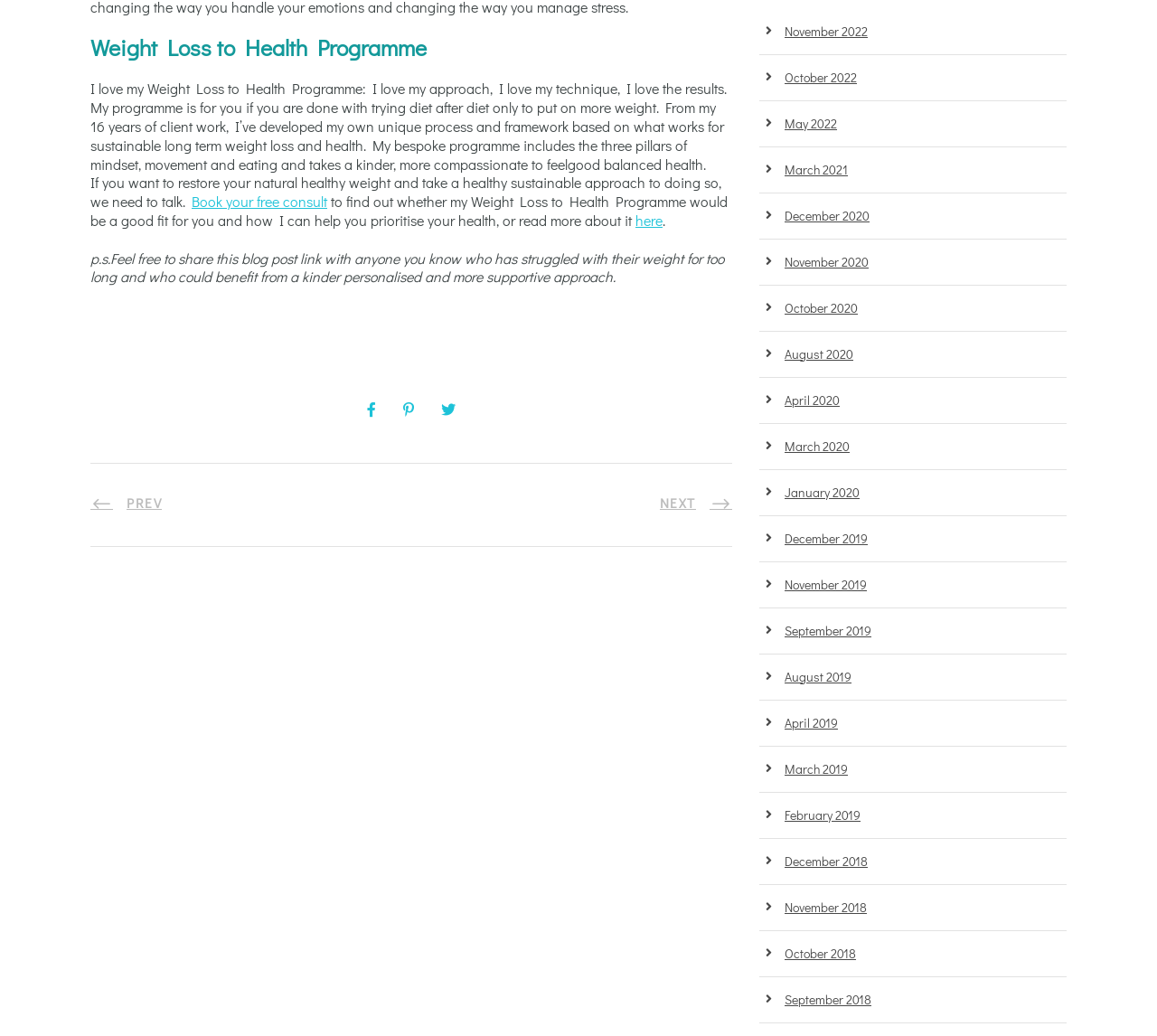Identify the bounding box coordinates of the area you need to click to perform the following instruction: "Book a free consult".

[0.166, 0.185, 0.283, 0.203]